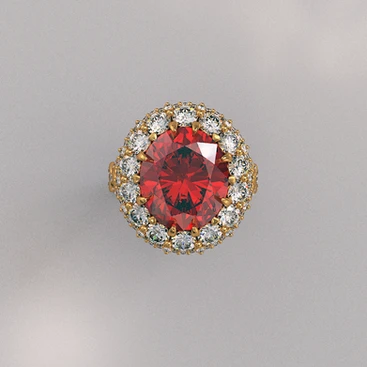What surrounds the central ruby gemstone?
Please craft a detailed and exhaustive response to the question.

According to the caption, the central ruby gemstone is intricately surrounded by a halo of sparkling diamonds, creating a striking visual impact.